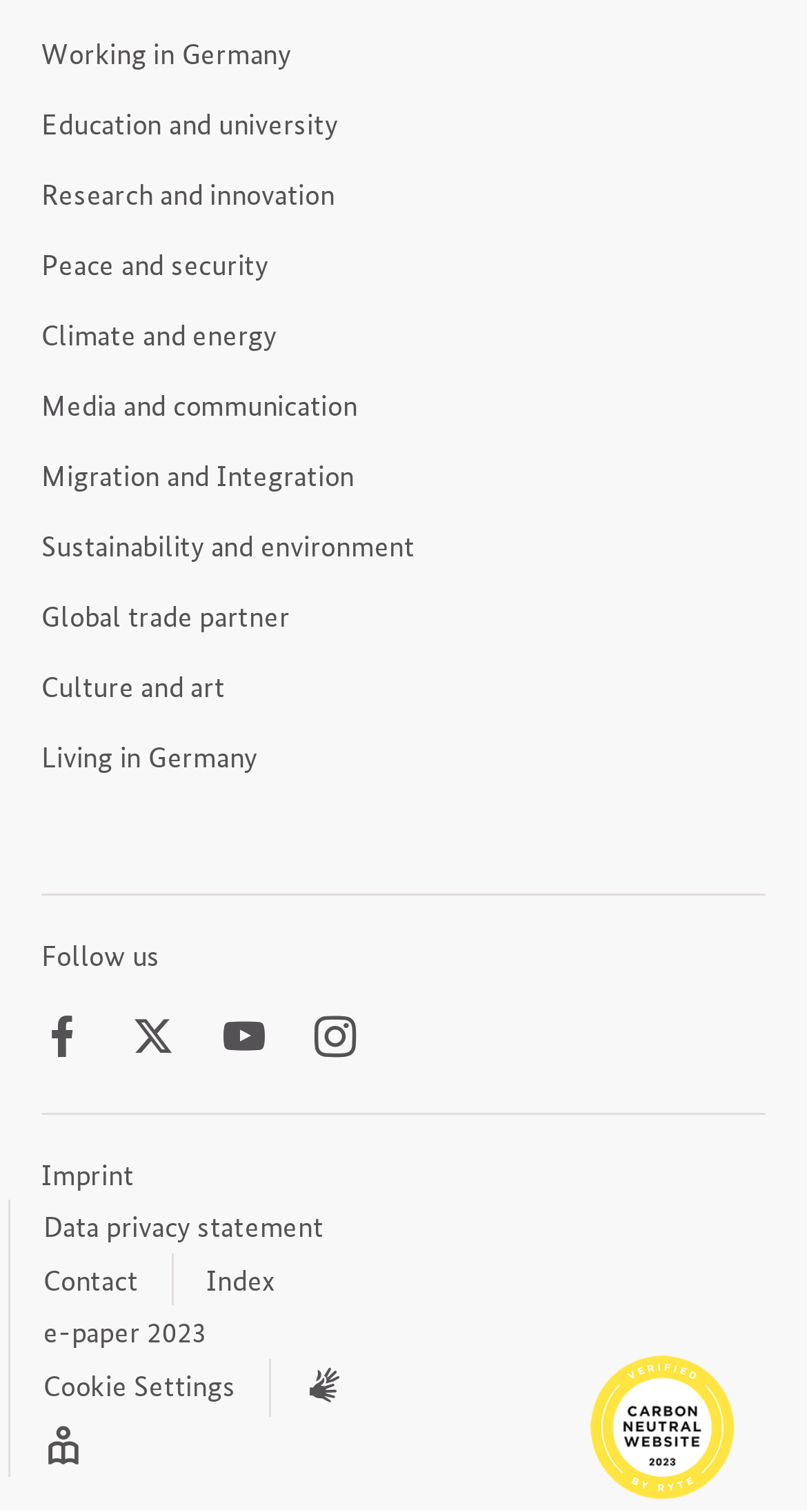Using the webpage screenshot, locate the HTML element that fits the following description and provide its bounding box: "4".

None